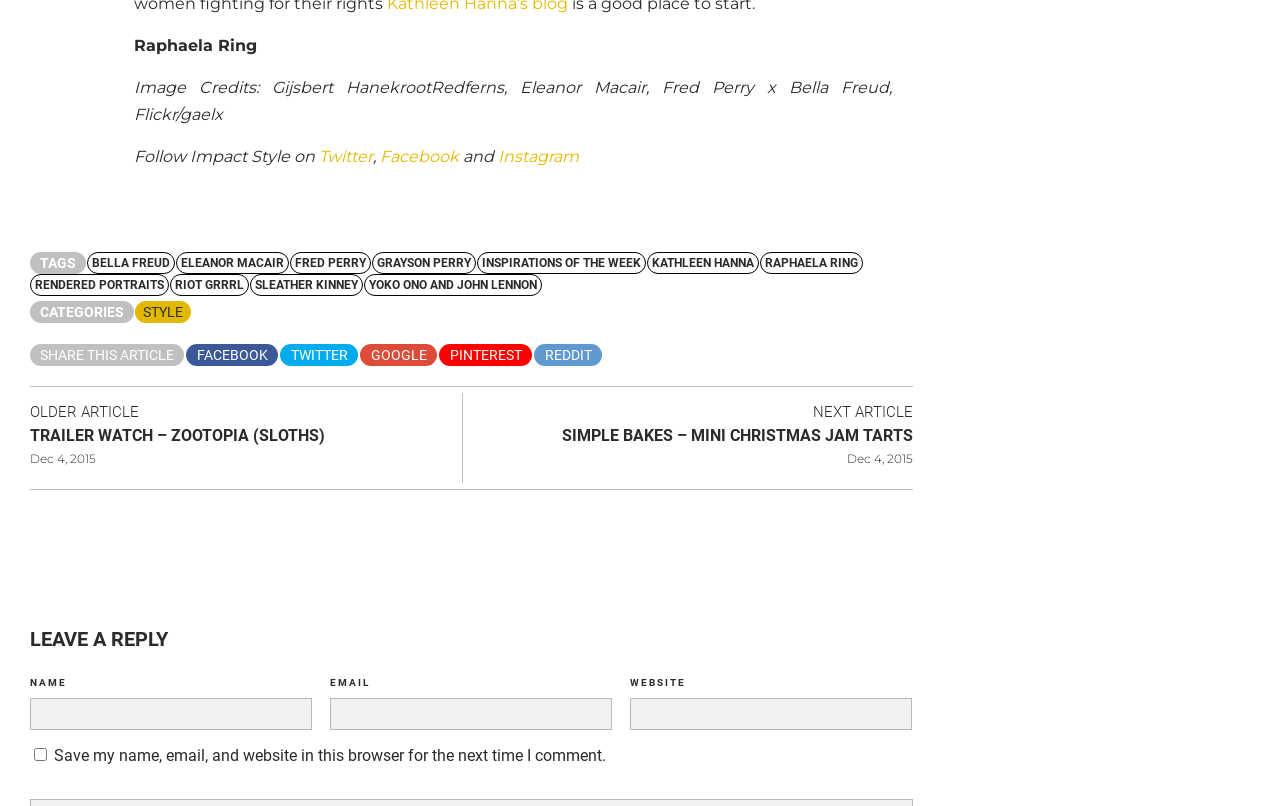What is the name of the person mentioned in the title?
Please use the image to provide an in-depth answer to the question.

The title of the webpage is 'Raphaela Ring', which suggests that the webpage is about a person named Raphaela Ring.